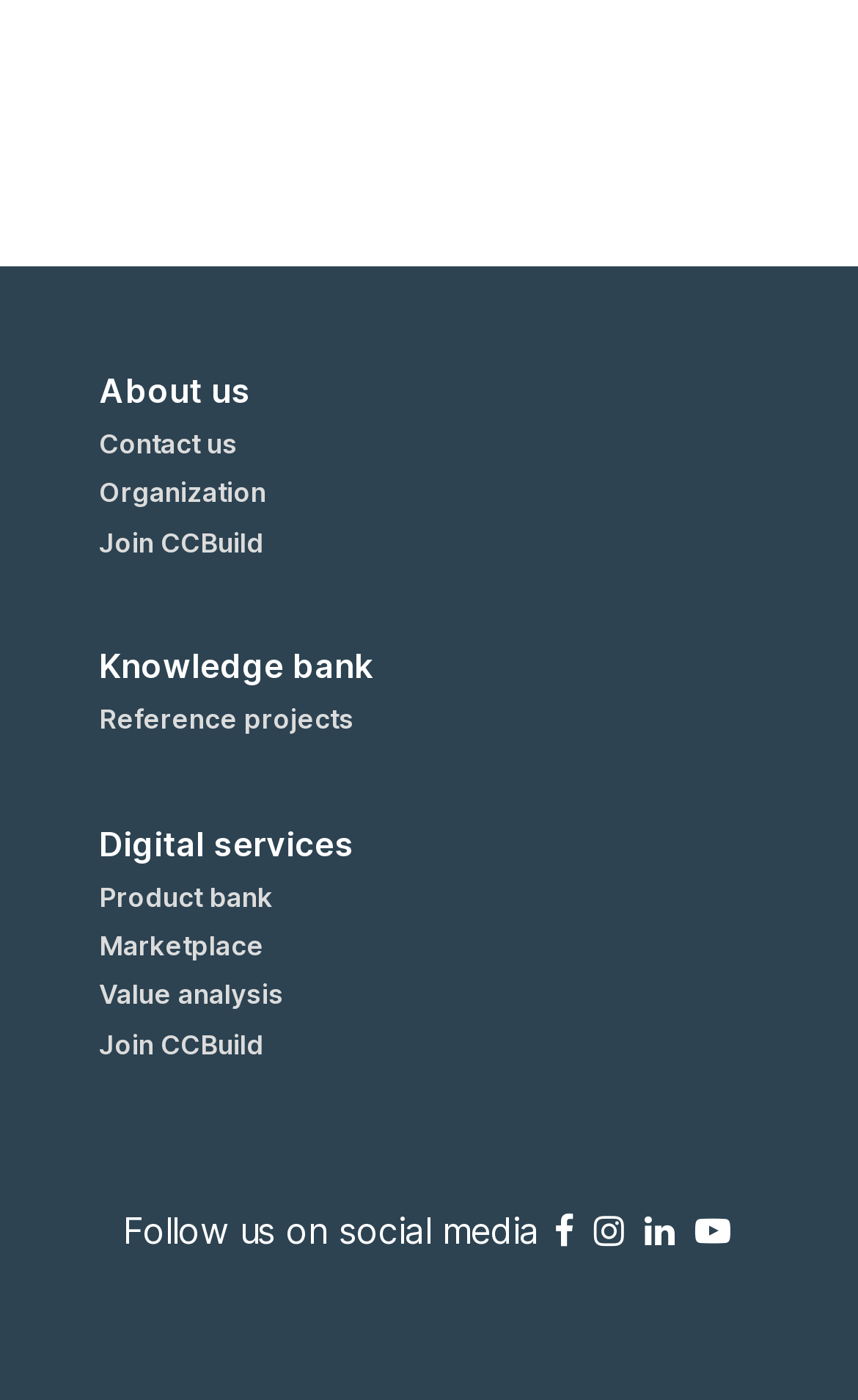Determine the bounding box coordinates of the clickable region to follow the instruction: "Follow on social media".

[0.646, 0.866, 0.669, 0.892]